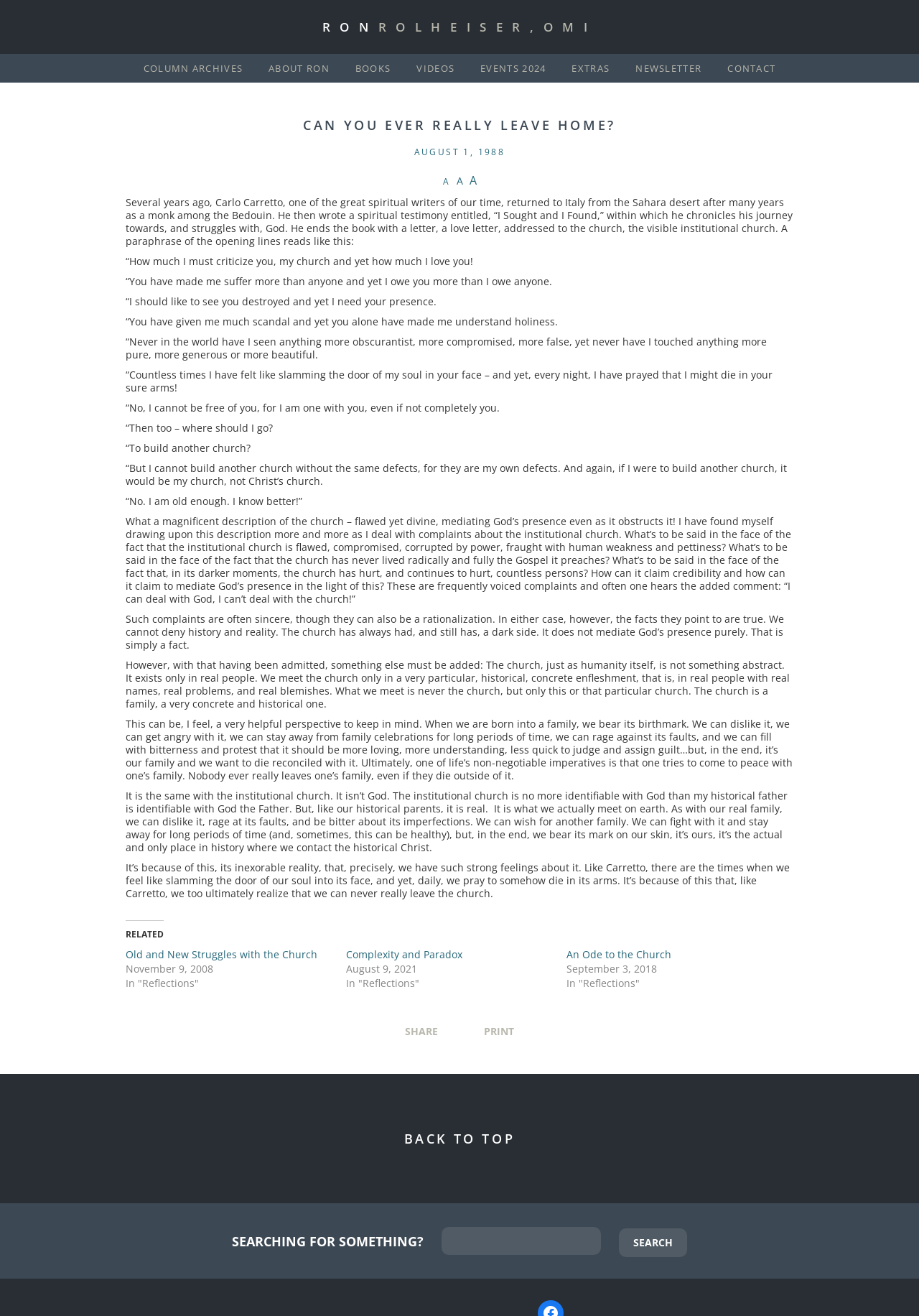Elaborate on the different components and information displayed on the webpage.

This webpage is an article titled "Can You Ever Really Leave Home?" by Fr. Ron Rolheiser, OMI. At the top of the page, there is a navigation menu with links to various sections, including "COLUMN ARCHIVES", "ABOUT RON", "BOOKS", "VIDEOS", "EVENTS 2024", "EXTRAS", "NEWSLETTER", and "CONTACT". 

Below the navigation menu, there is a heading with the title of the article, followed by a date "AUGUST 1, 1988". The article is a reflection on the church, citing Carlo Carretto's spiritual testimony "I Sought and I Found". The text is divided into several paragraphs, with quotes from Carretto's book. 

The article discusses the flaws and imperfections of the institutional church, but also its importance and relevance in our lives. The author reflects on the church as a family, with all its imperfections, and how we cannot really leave it, despite its flaws. 

At the bottom of the page, there is a section titled "RELATED" with links to other articles, including "Old and New Struggles with the Church", "Complexity and Paradox", and "An Ode to the Church". There are also buttons to share, print, and search the article. A "BACK TO TOP" link is located at the very bottom of the page.